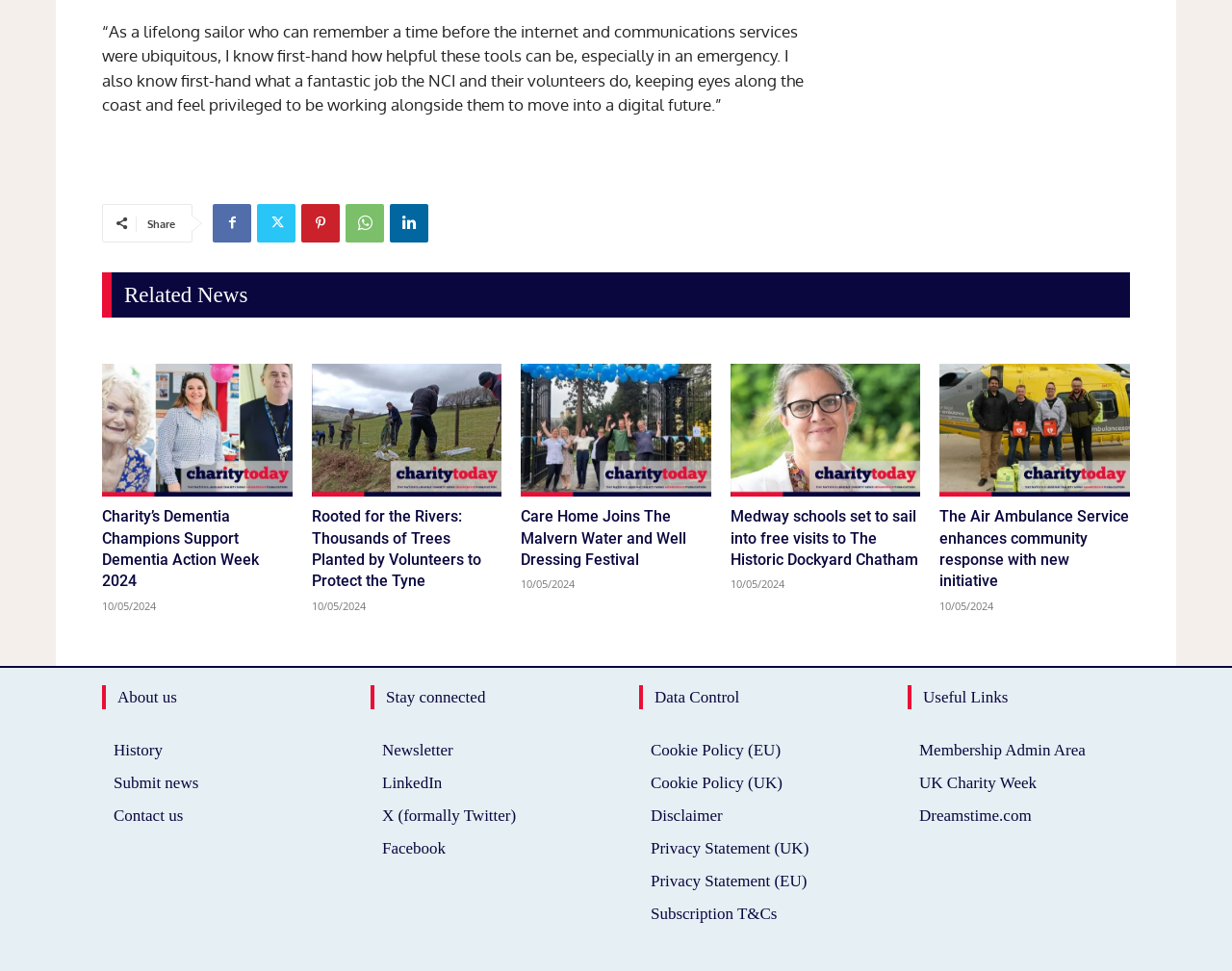Show the bounding box coordinates for the HTML element described as: "Subscription T&Cs".

[0.528, 0.924, 0.699, 0.958]